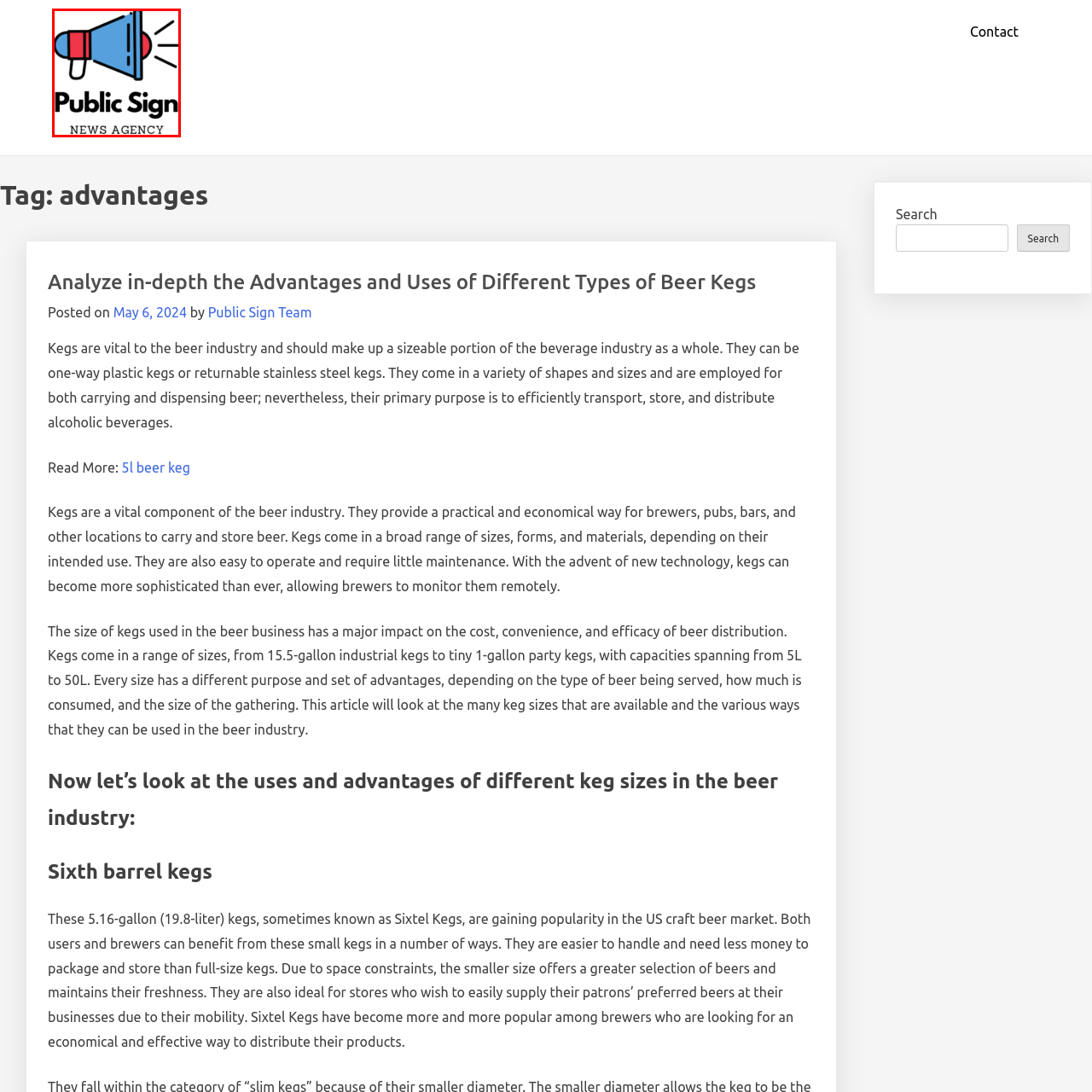Give a thorough and detailed account of the visual content inside the red-framed part of the image.

The image features the logo of "Public Sign," a news agency represented by a colorful graphic of a megaphone. The megaphone is depicted in shades of blue, red, and white, symbolizing communication and the dissemination of information. The accompanying text, "PUBLIC SIGN," is bold and prominently displayed above the phrase "NEWS AGENCY," which suggests a focus on news and updates. This logo effectively conveys the agency's commitment to broadcasting important messages and keeping the public informed.